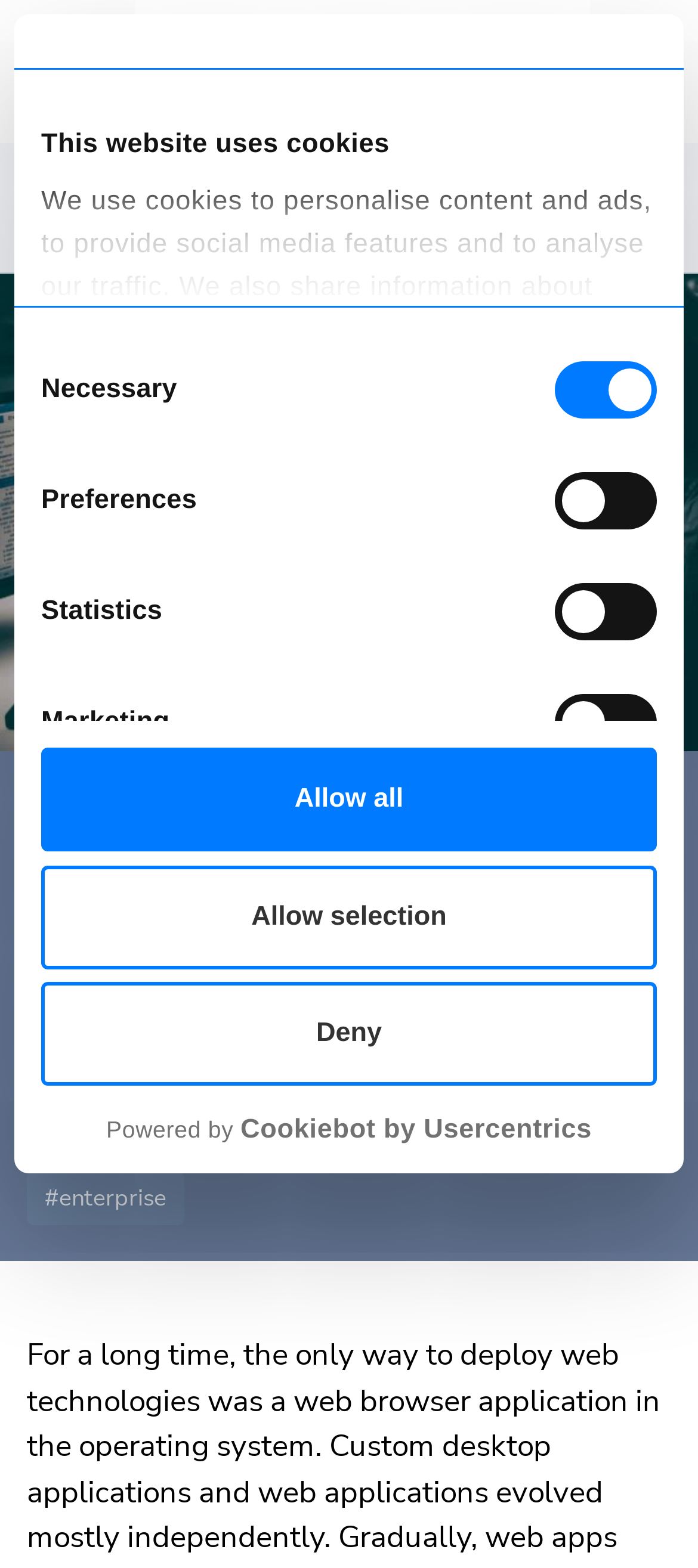What is the purpose of the checkboxes in the consent selection?
Based on the image, provide your answer in one word or phrase.

Selecting cookie preferences